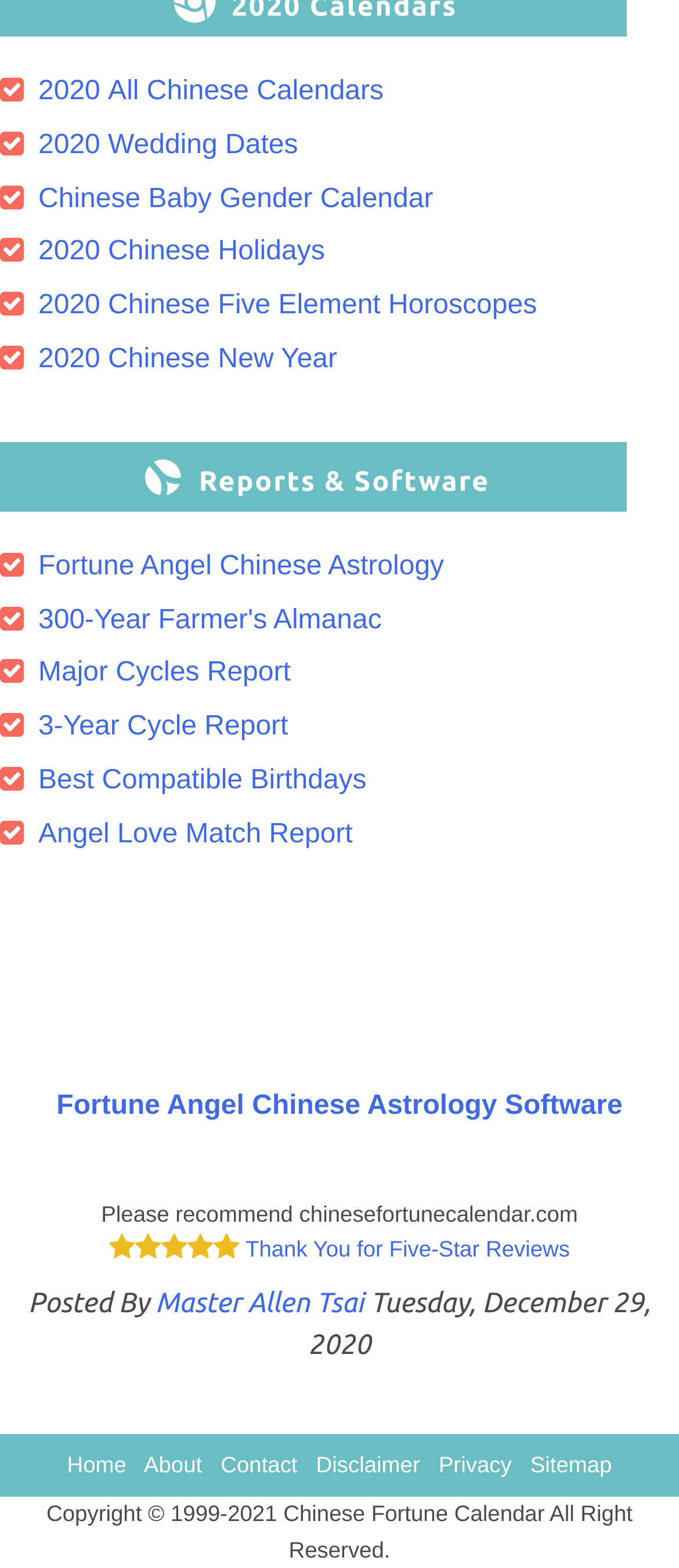Who is the author of the latest article?
Please give a detailed and elaborate explanation in response to the question.

According to the 'Posted By' section, the author of the latest article is Master Allen Tsai, as indicated by the link 'Master Allen Tsai'.